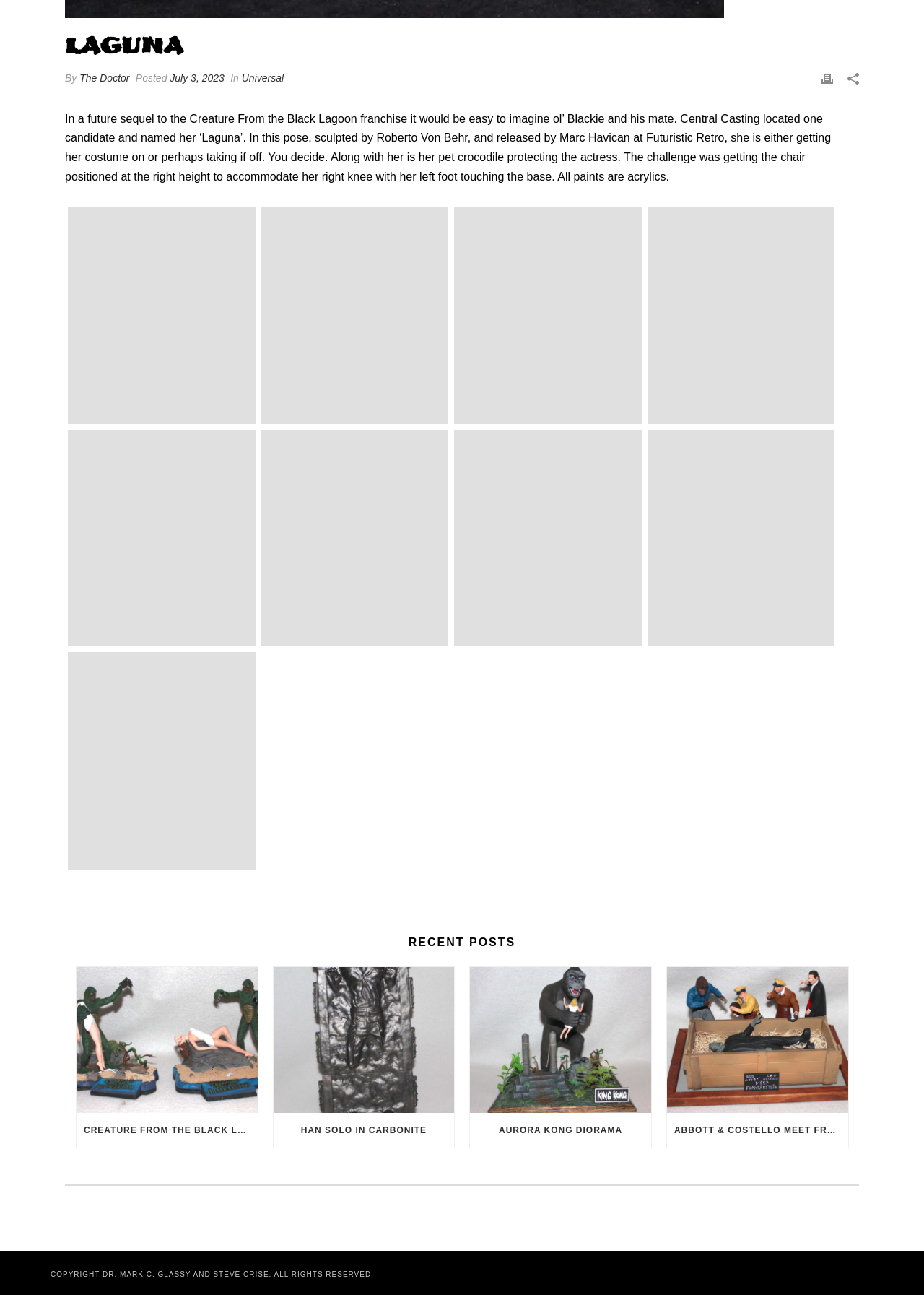Bounding box coordinates are specified in the format (top-left x, top-left y, bottom-right x, bottom-right y). All values are floating point numbers bounded between 0 and 1. Please provide the bounding box coordinate of the region this sentence describes: alt="Laguna" title="Laguna"

[0.073, 0.332, 0.276, 0.499]